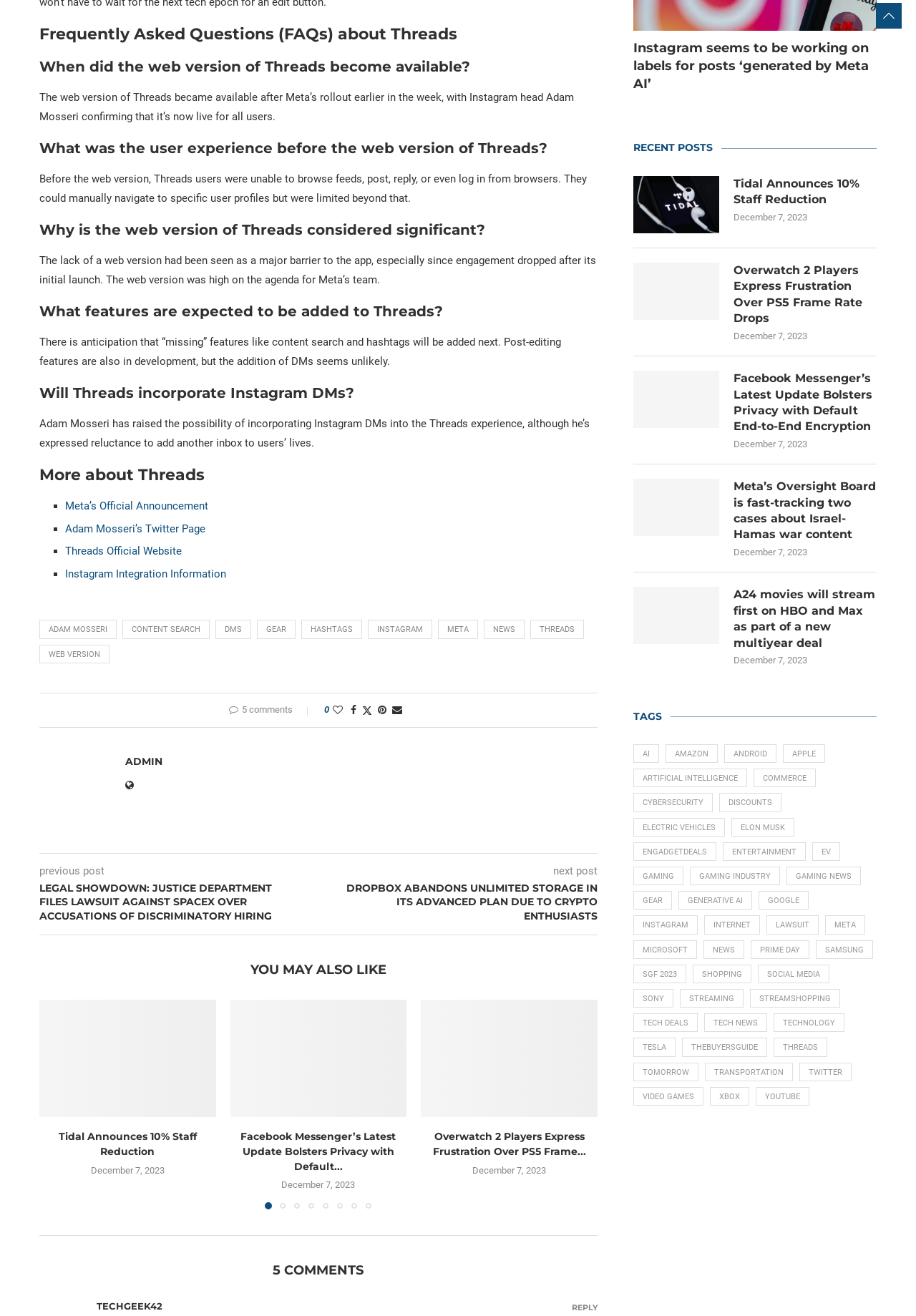Review the image closely and give a comprehensive answer to the question: What is the topic of the FAQs?

The topic of the FAQs is Threads, which is a platform, as indicated by the heading 'Frequently Asked Questions (FAQs) about Threads' at the top of the webpage.